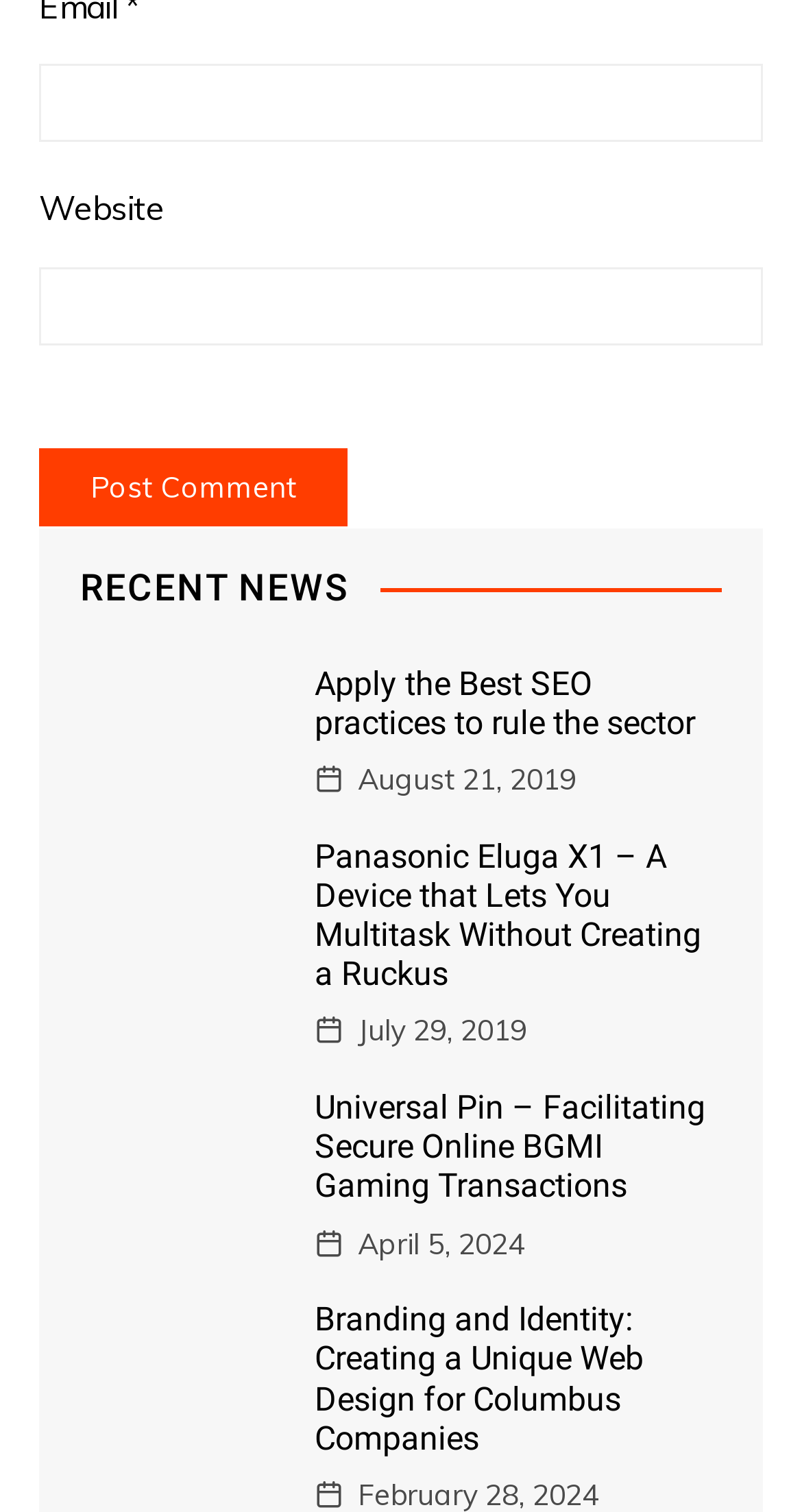What is the date of the second news article?
From the image, respond with a single word or phrase.

July 29, 2019